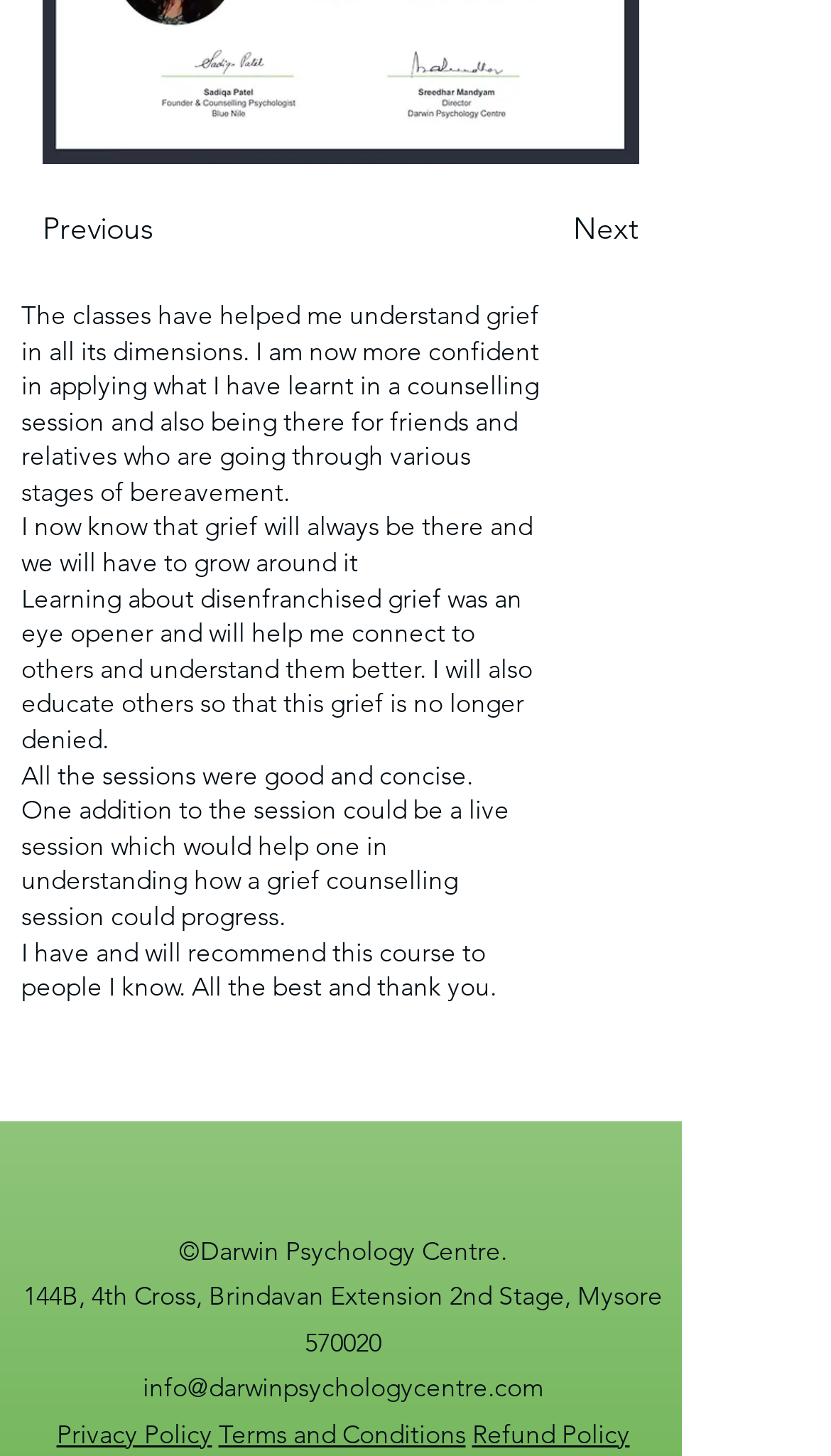Answer briefly with one word or phrase:
What is the purpose of the 'Next' button?

To navigate to the next page